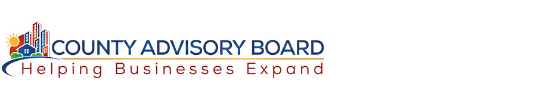Give an elaborate caption for the image.

The image features the logo of the County Advisory Board, which prominently displays the name "COUNTY ADVISORY BOARD" in bold blue letters at the top. Below the name, a tagline reads "Helping Businesses Expand" in a vibrant red font, reflecting the board's commitment to fostering business growth within the community. The logo is complemented by colorful graphics that suggest urban development, such as buildings and sun motifs, symbolizing progress and support for local enterprises. Overall, the design conveys a message of encouragement and assistance for businesses seeking to thrive.